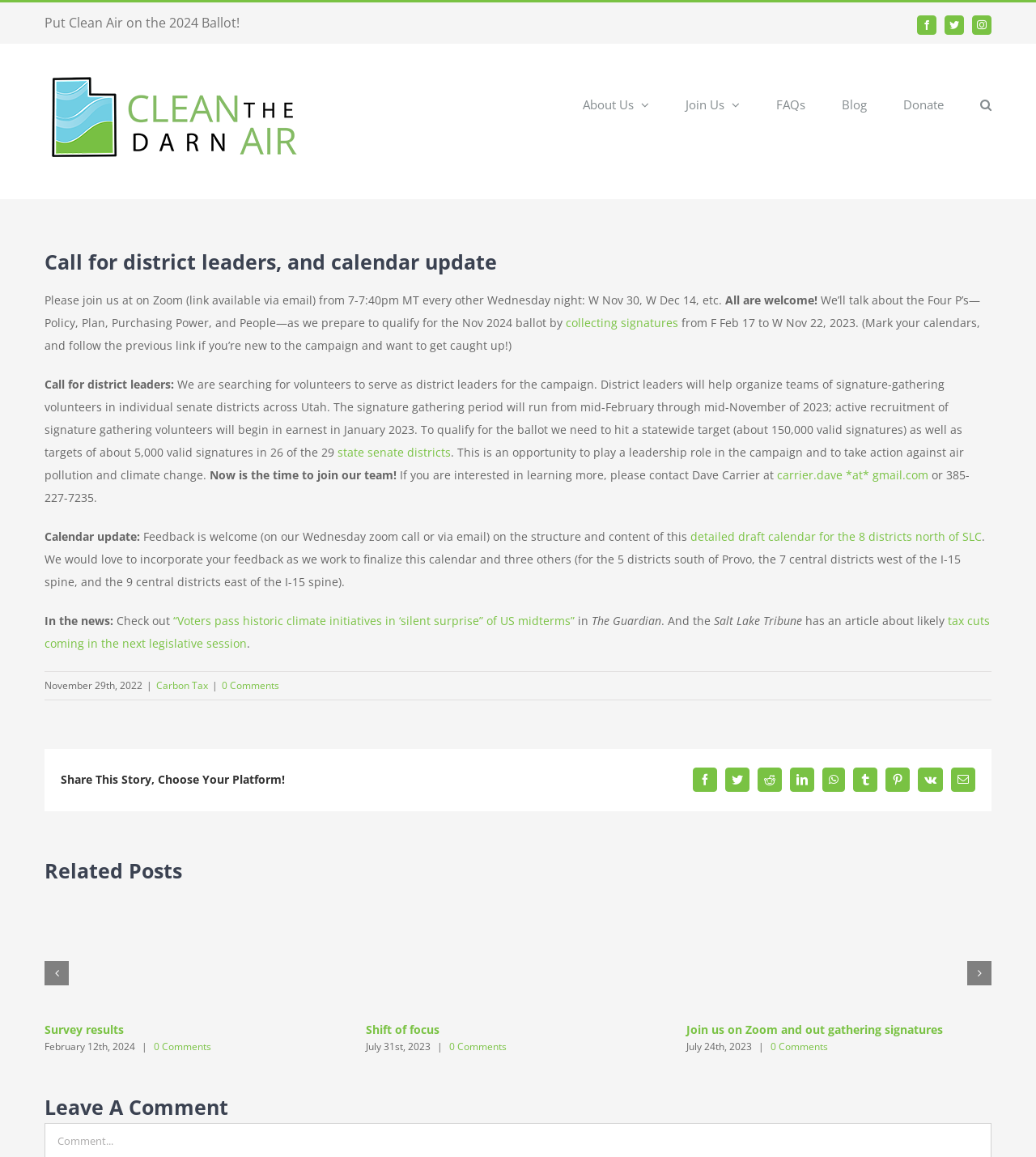Determine the bounding box coordinates of the clickable region to execute the instruction: "Click on the Facebook link". The coordinates should be four float numbers between 0 and 1, denoted as [left, top, right, bottom].

[0.885, 0.013, 0.904, 0.03]